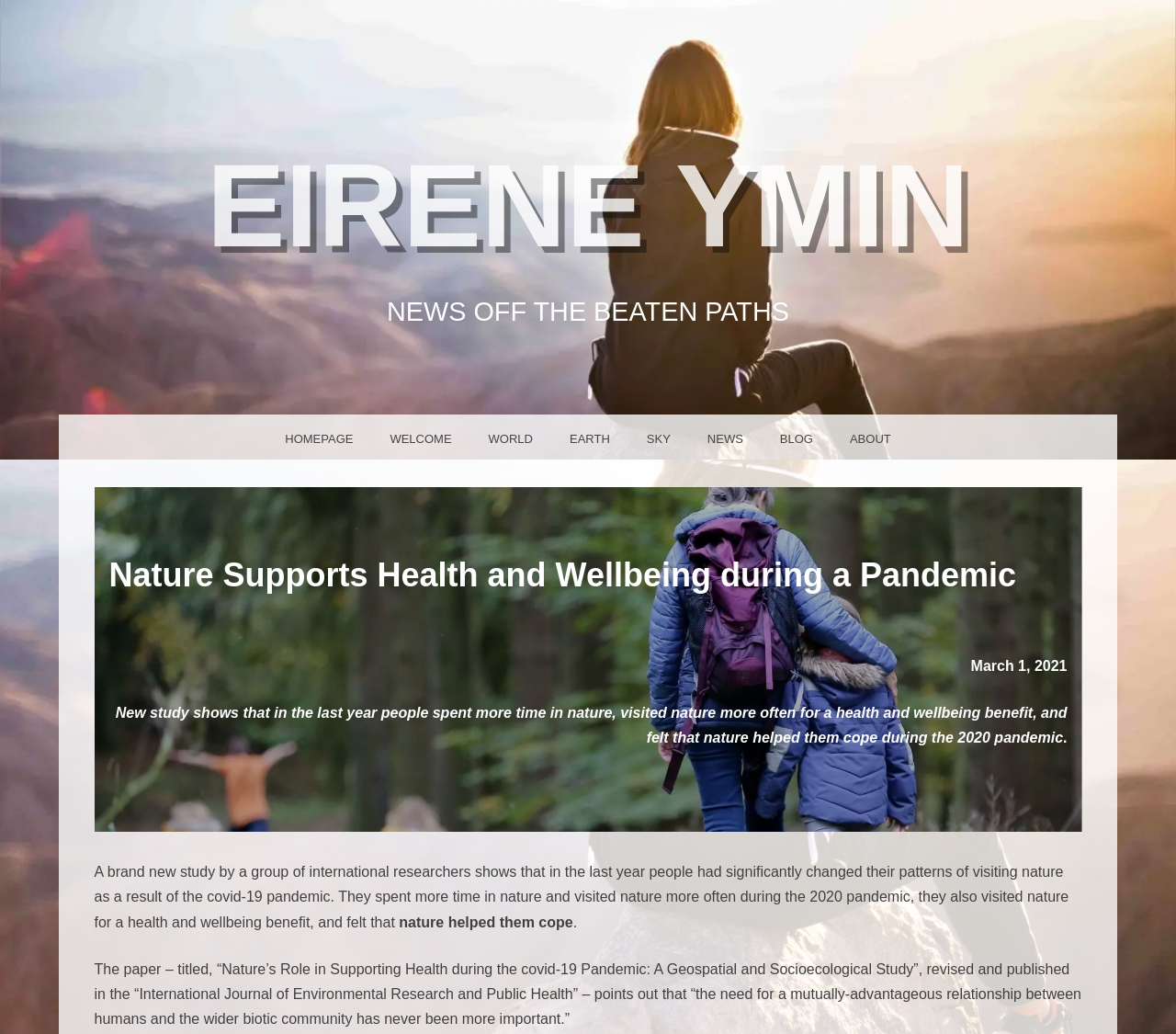Highlight the bounding box coordinates of the element you need to click to perform the following instruction: "Skip to the CONTENT."

[0.08, 0.401, 0.203, 0.445]